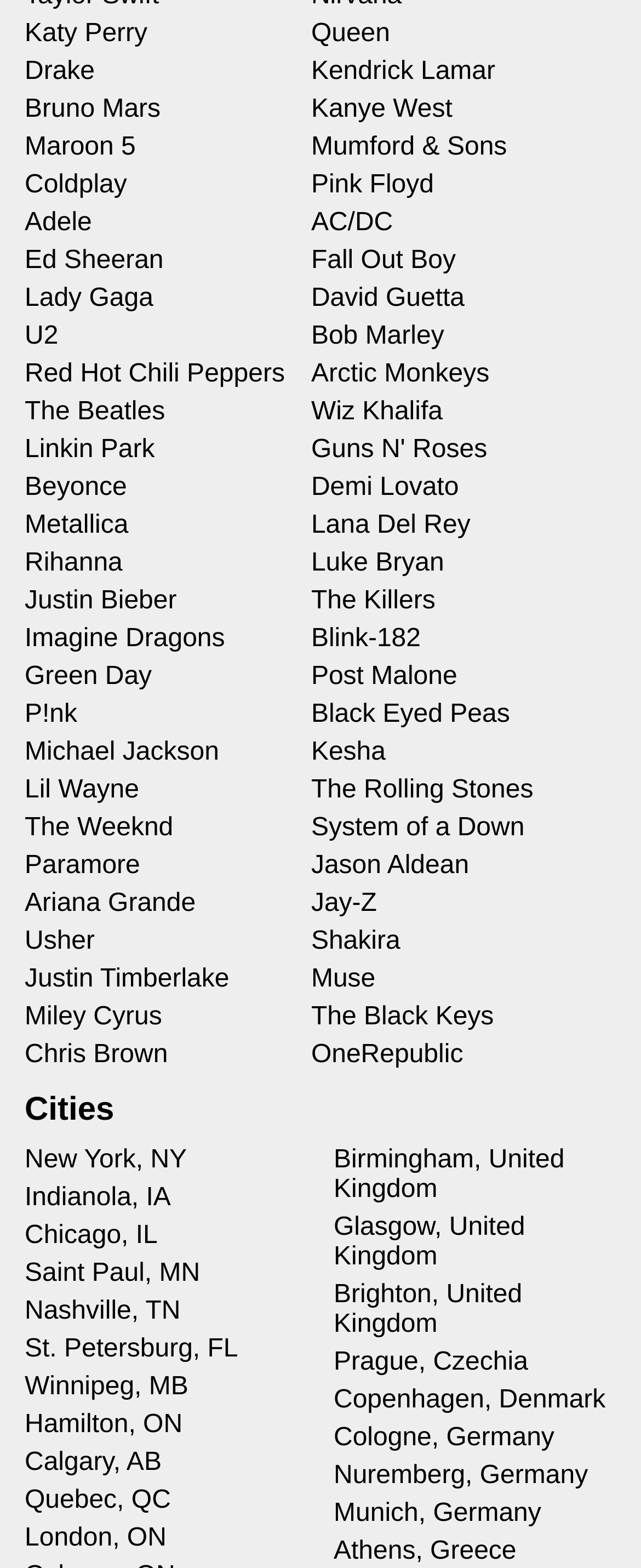Using the webpage screenshot and the element description System of a Down, determine the bounding box coordinates. Specify the coordinates in the format (top-left x, top-left y, bottom-right x, bottom-right y) with values ranging from 0 to 1.

[0.485, 0.52, 0.818, 0.538]